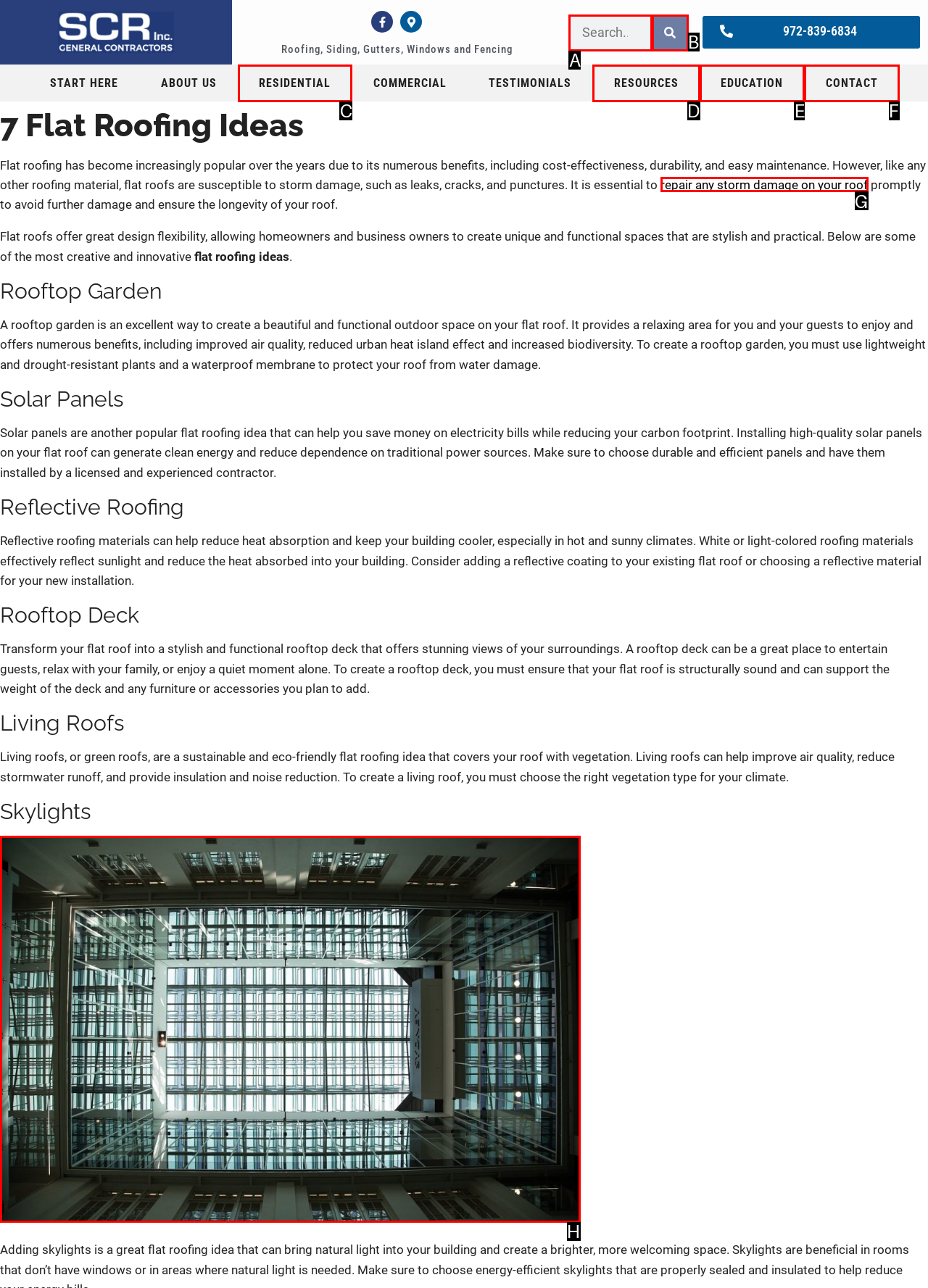Select the appropriate letter to fulfill the given instruction: View the 'Skylights' image
Provide the letter of the correct option directly.

H